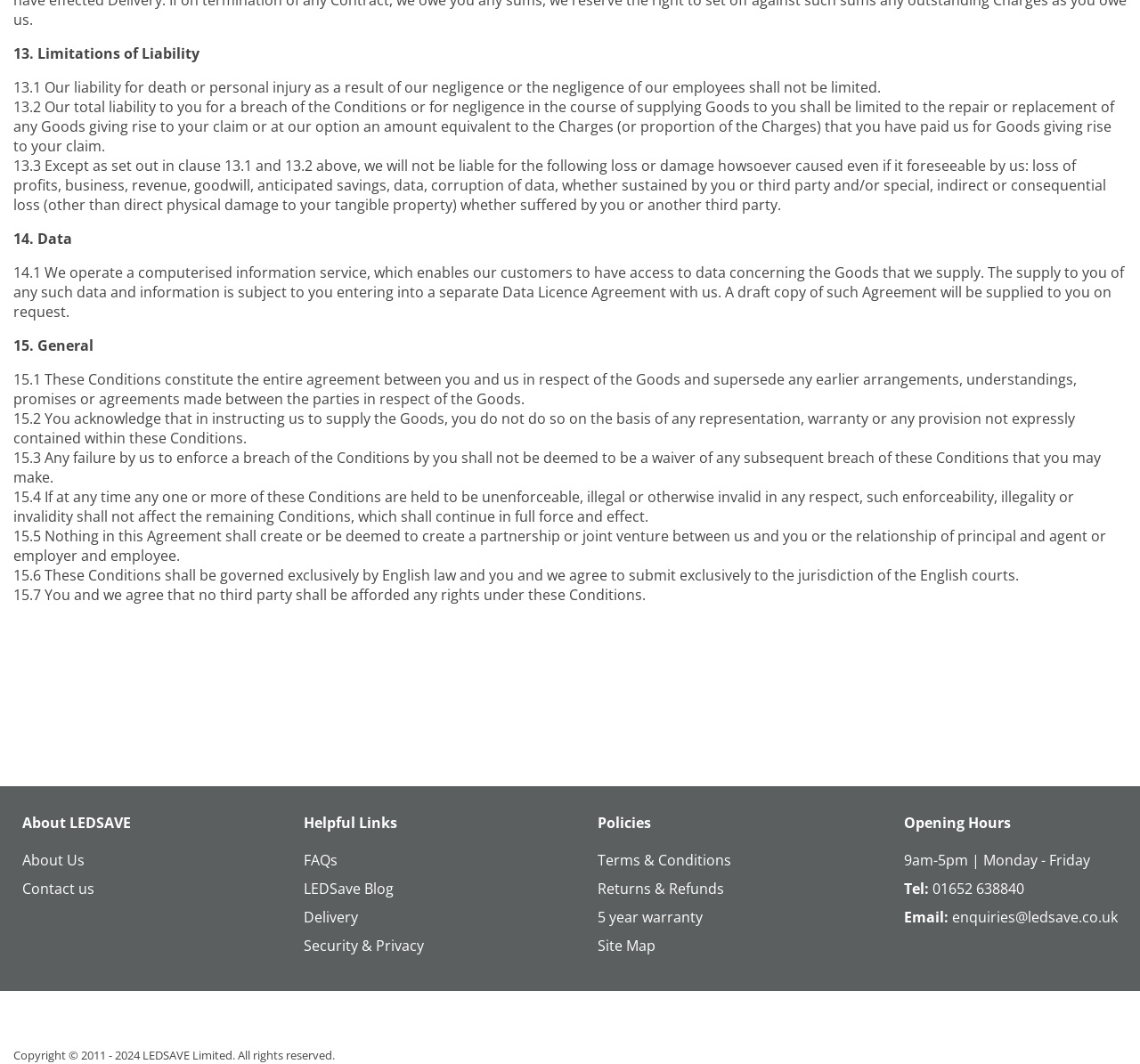Identify the bounding box coordinates of the section that should be clicked to achieve the task described: "Read Terms & Conditions".

[0.524, 0.799, 0.641, 0.818]